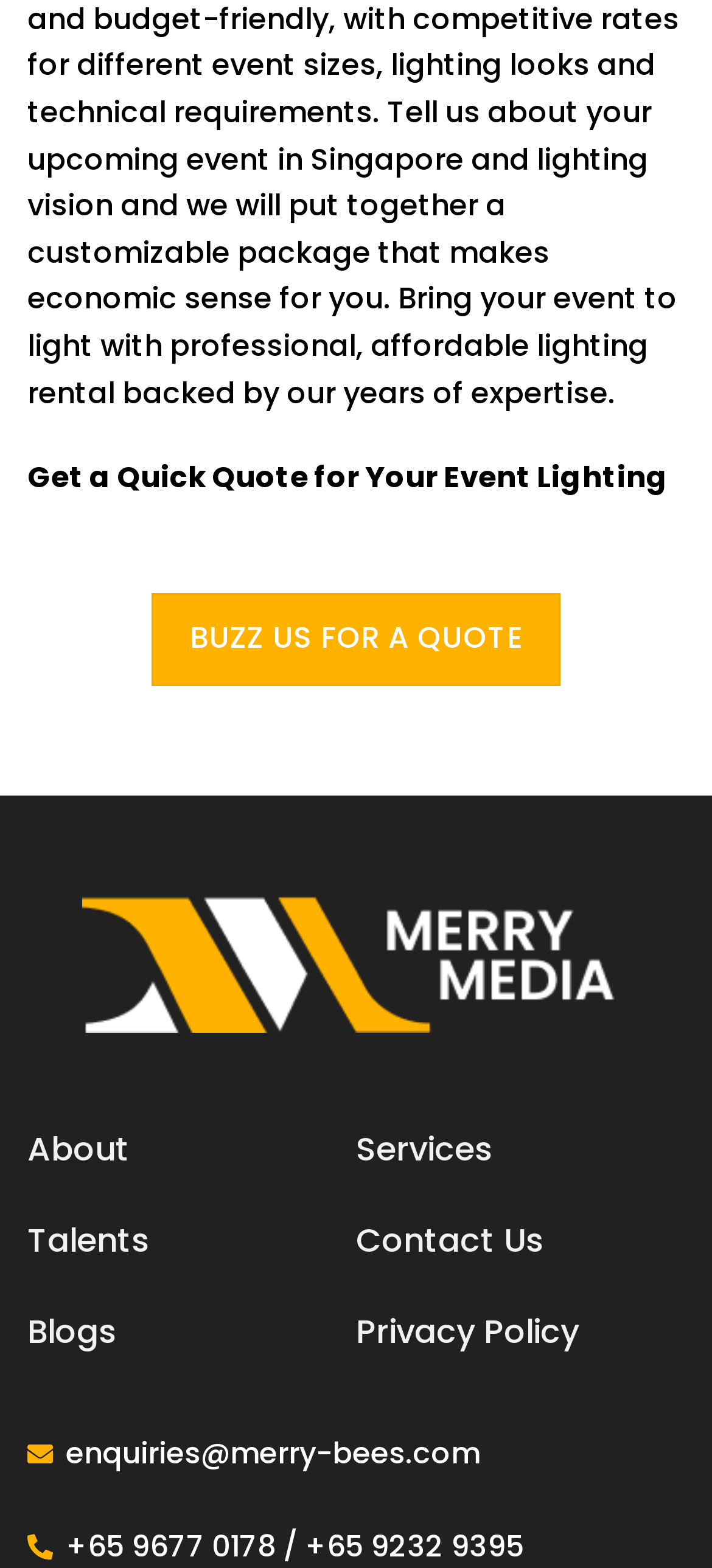Can you find the bounding box coordinates for the element to click on to achieve the instruction: "Contact us for enquiries"?

[0.092, 0.906, 0.674, 0.949]